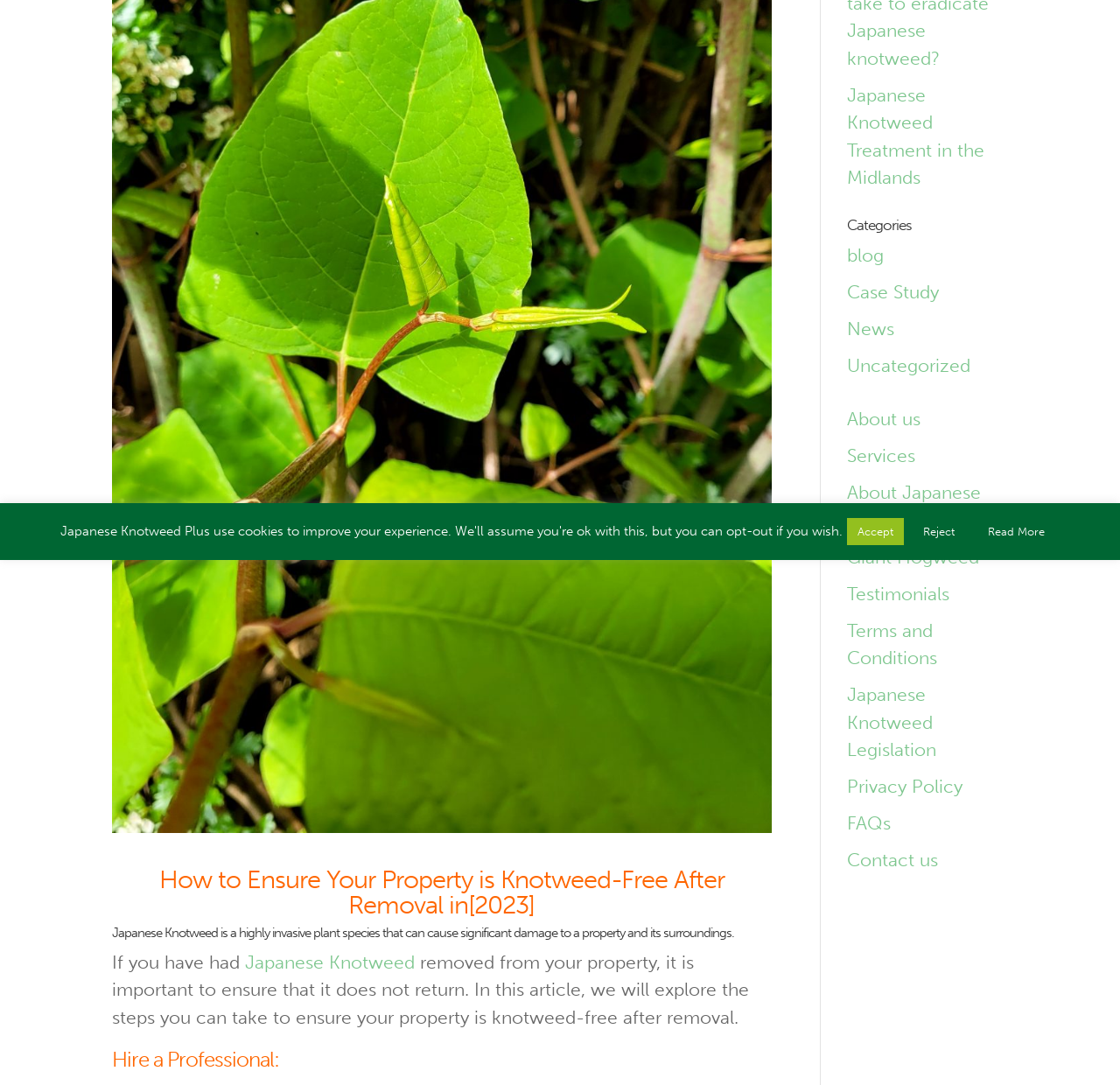Find the bounding box coordinates for the UI element whose description is: "Japanese Knotweed". The coordinates should be four float numbers between 0 and 1, in the format [left, top, right, bottom].

[0.214, 0.876, 0.37, 0.896]